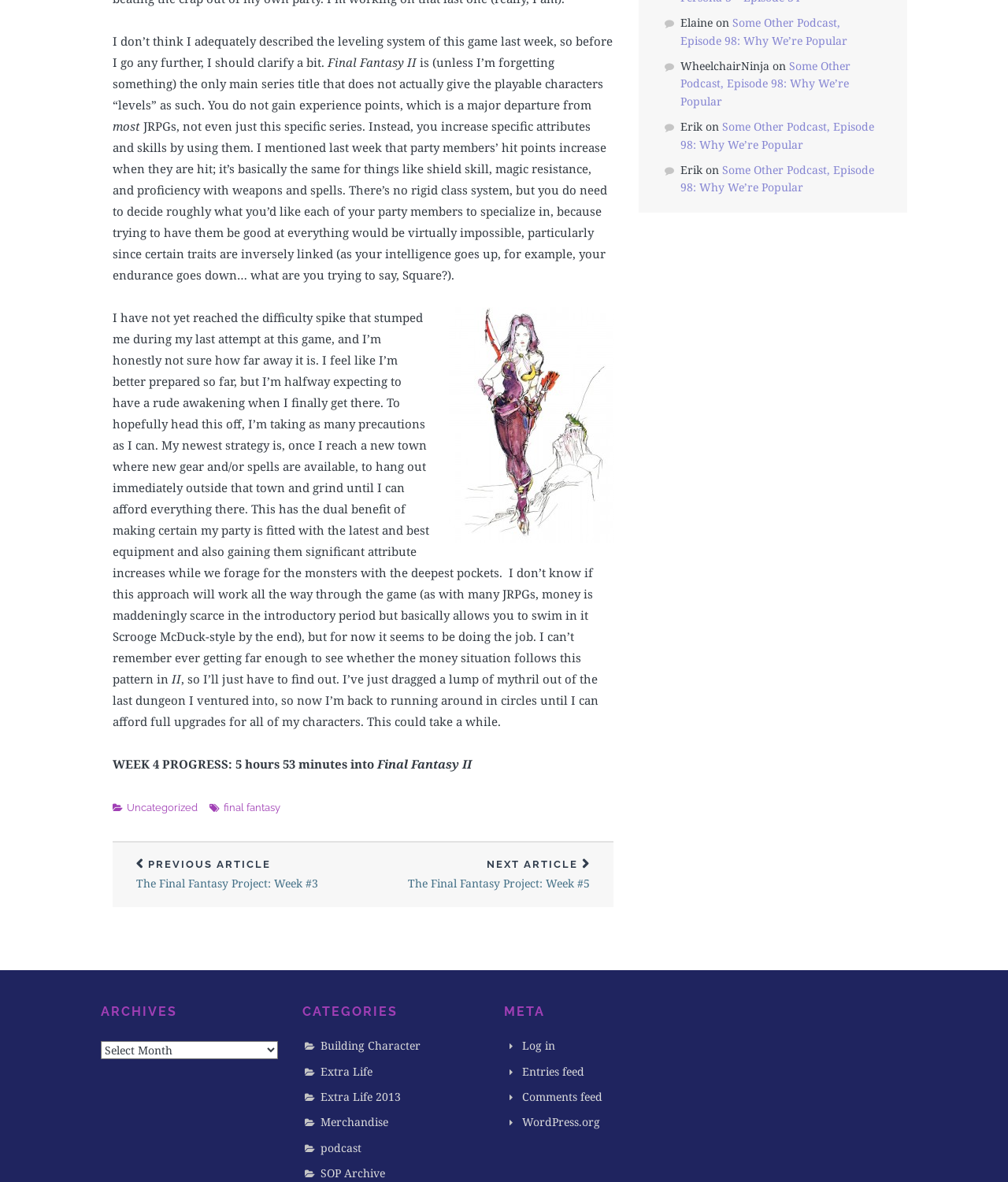Identify the bounding box coordinates of the element to click to follow this instruction: 'Click on the 'Log in' link'. Ensure the coordinates are four float values between 0 and 1, provided as [left, top, right, bottom].

[0.518, 0.878, 0.551, 0.891]